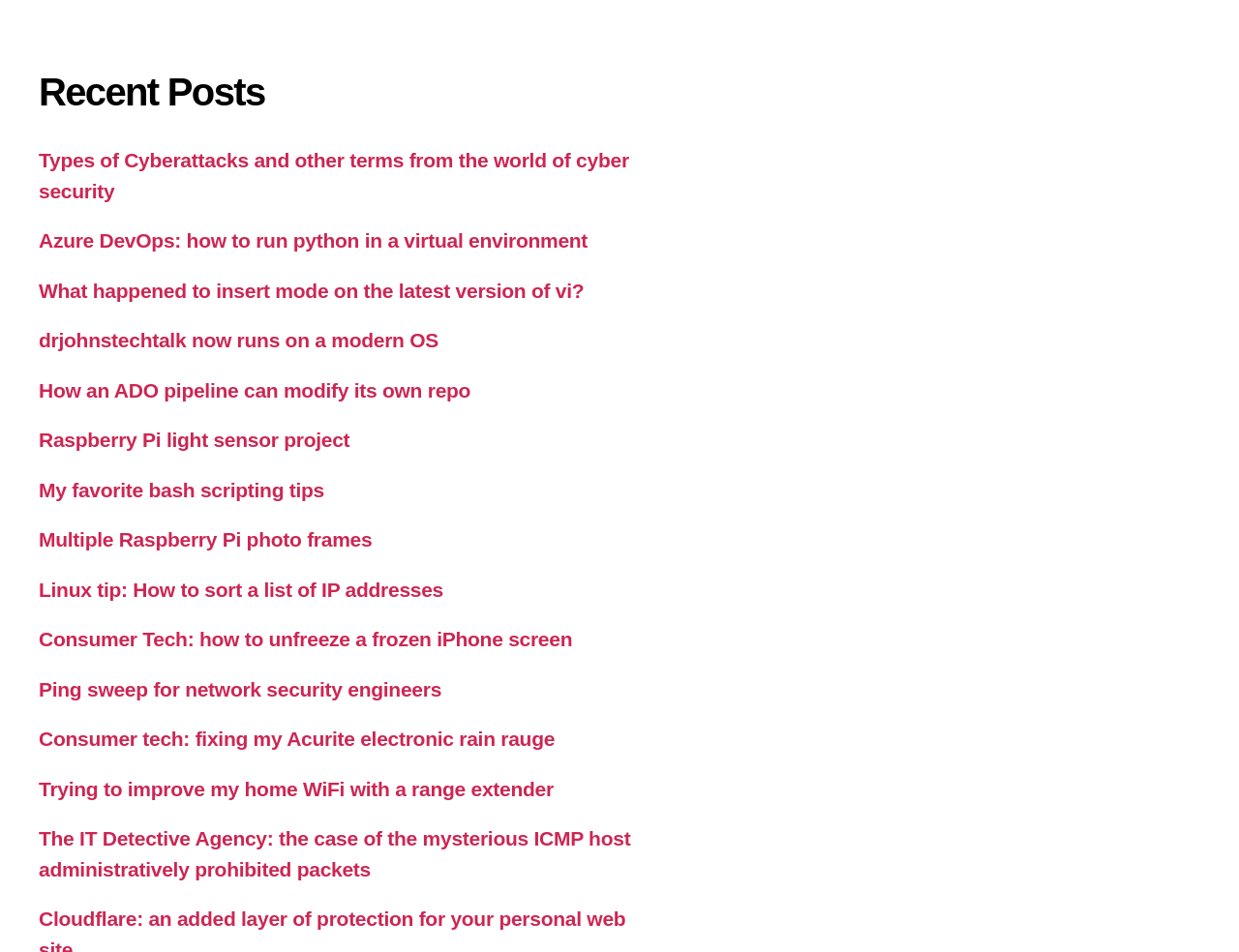Indicate the bounding box coordinates of the clickable region to achieve the following instruction: "Check out the Raspberry Pi light sensor project."

[0.031, 0.45, 0.282, 0.474]